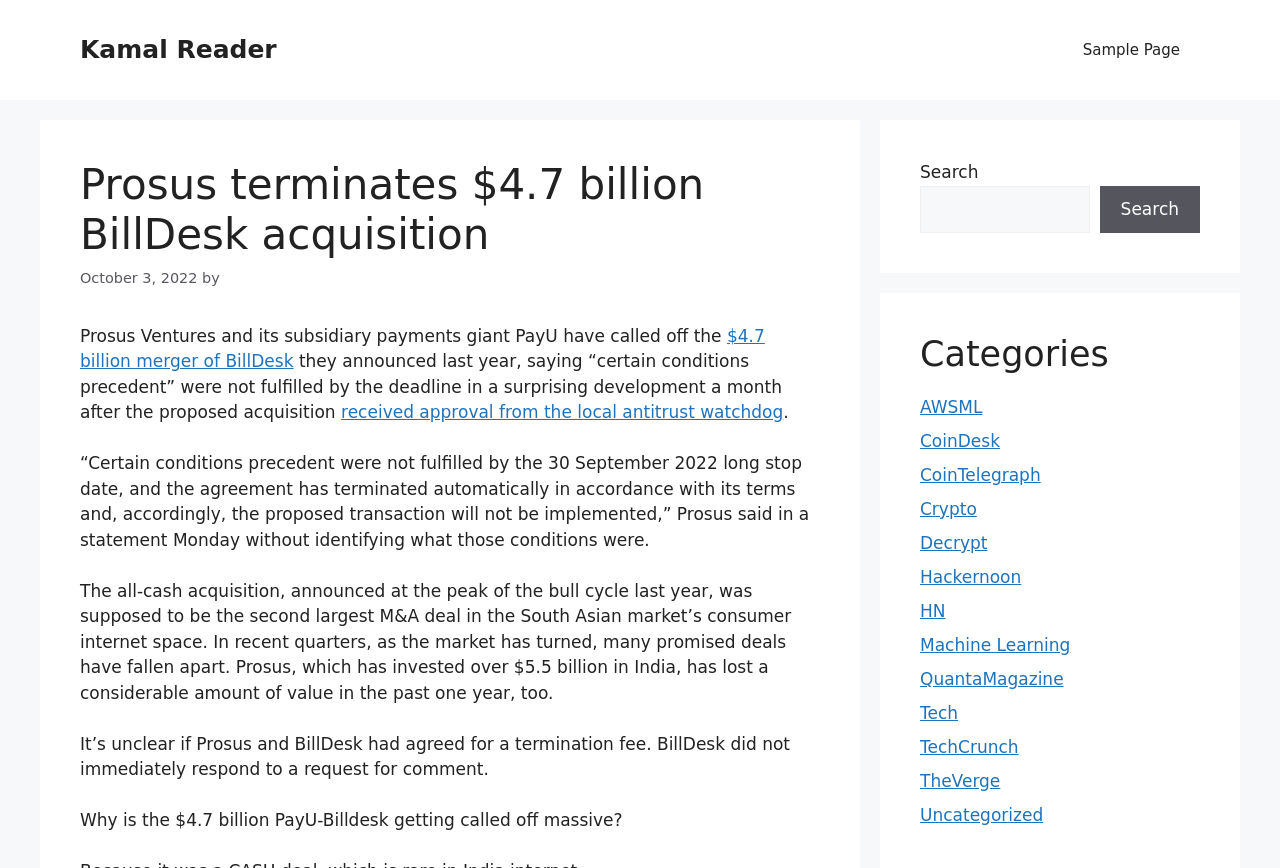Please locate the bounding box coordinates of the element that should be clicked to achieve the given instruction: "Visit AWSML".

[0.719, 0.457, 0.768, 0.48]